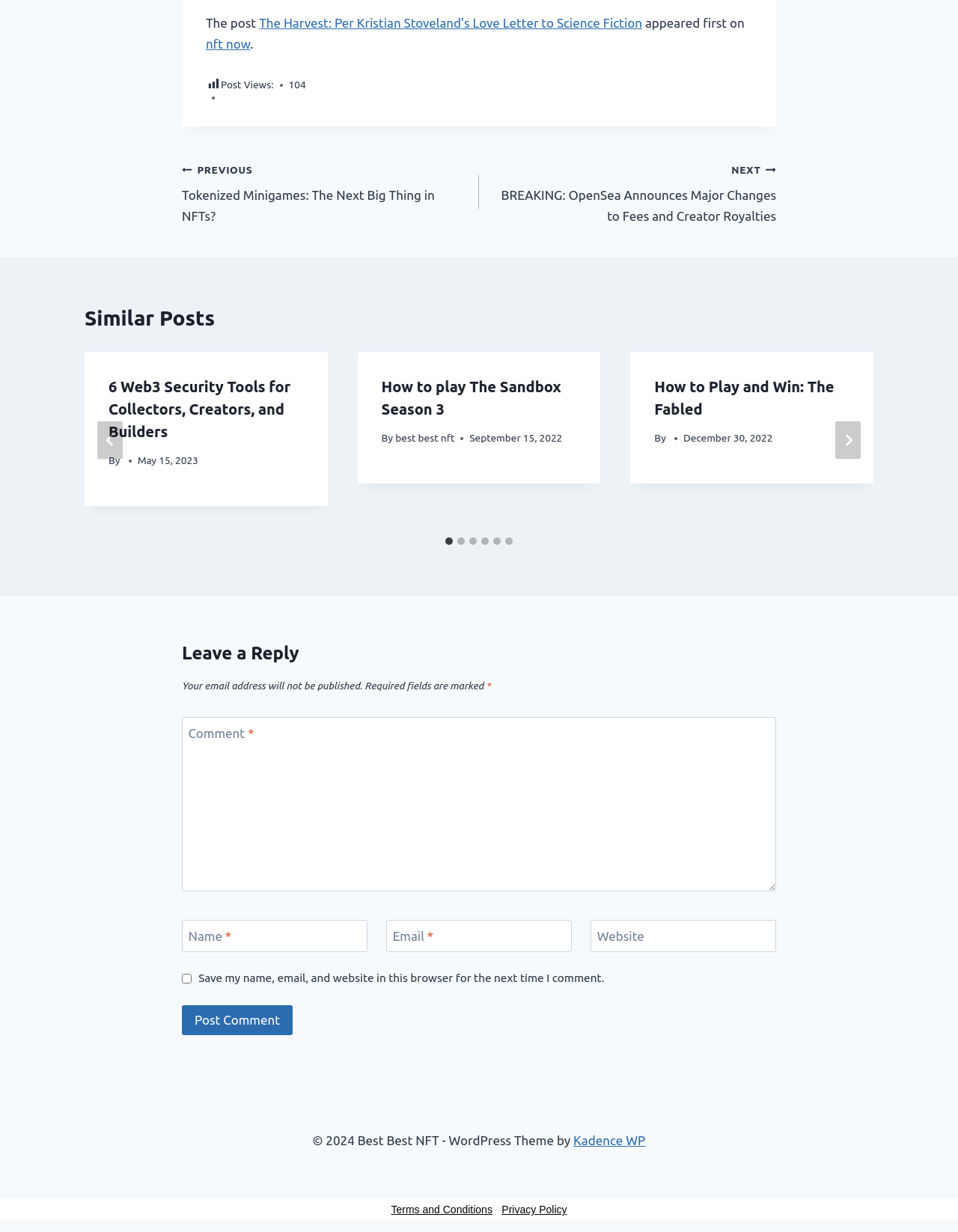Identify the bounding box coordinates necessary to click and complete the given instruction: "Click on the 'NEXT BREAKING: OpenSea Announces Major Changes to Fees and Creator Royalties' link".

[0.5, 0.129, 0.81, 0.183]